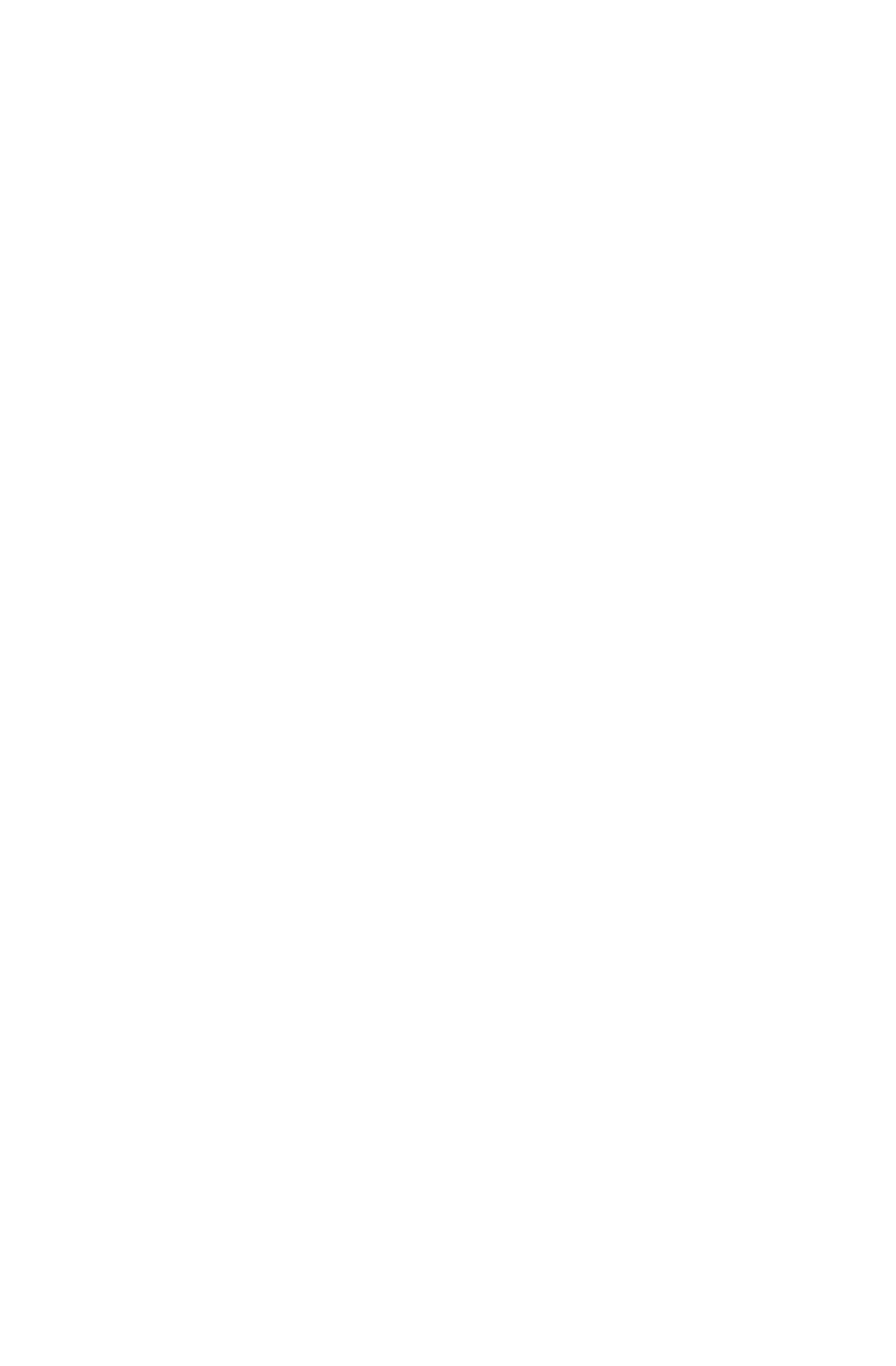Find the bounding box coordinates of the element's region that should be clicked in order to follow the given instruction: "Read News". The coordinates should consist of four float numbers between 0 and 1, i.e., [left, top, right, bottom].

[0.038, 0.687, 0.1, 0.715]